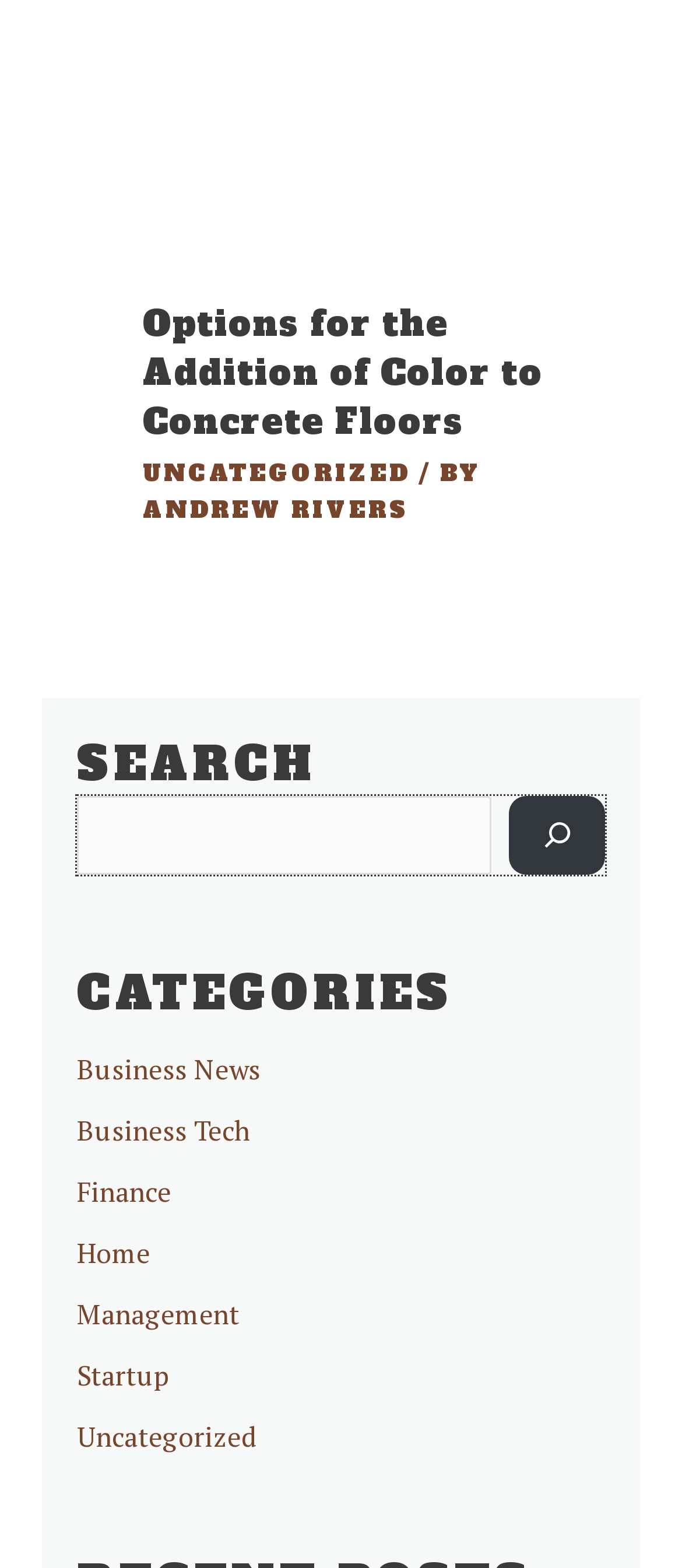What is the purpose of the search bar?
Please respond to the question with a detailed and well-explained answer.

The search bar is located in the middle section of the webpage, and it has a placeholder text 'Search'. This suggests that the purpose of the search bar is to allow users to search the website for specific content.